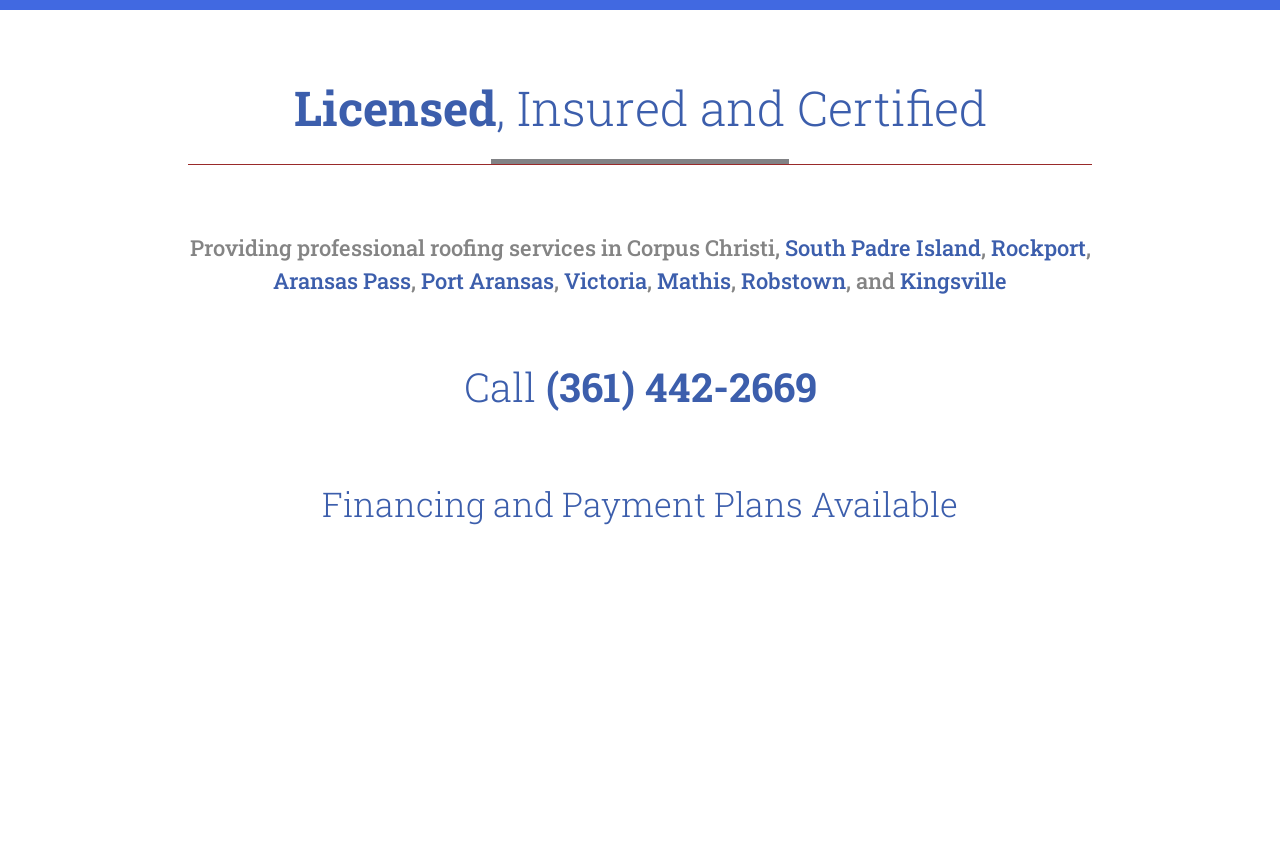Can you find the bounding box coordinates for the element that needs to be clicked to execute this instruction: "Click on 'South Padre Island'"? The coordinates should be given as four float numbers between 0 and 1, i.e., [left, top, right, bottom].

[0.613, 0.272, 0.766, 0.306]